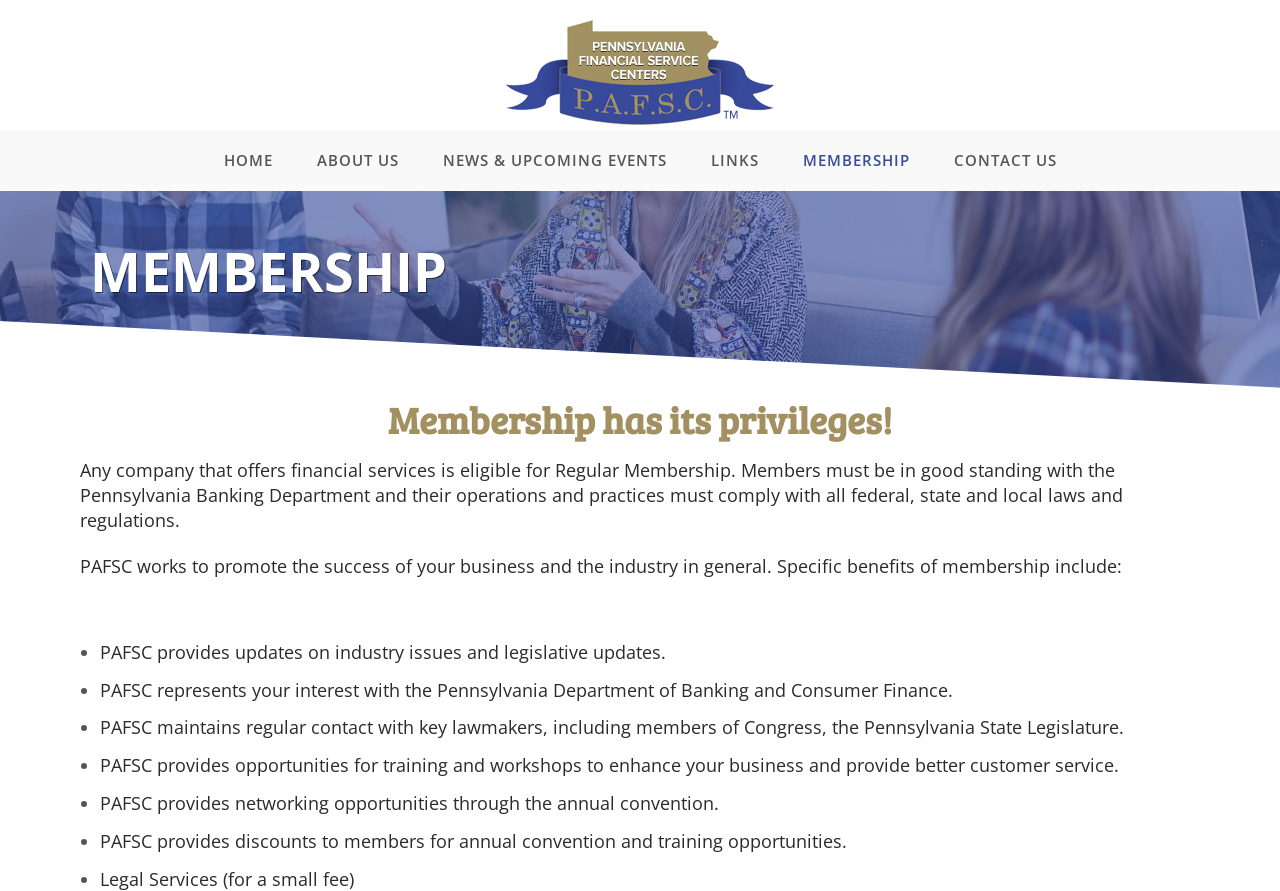Locate the bounding box coordinates for the element described below: "News & Upcoming Events". The coordinates must be four float values between 0 and 1, formatted as [left, top, right, bottom].

[0.329, 0.146, 0.538, 0.214]